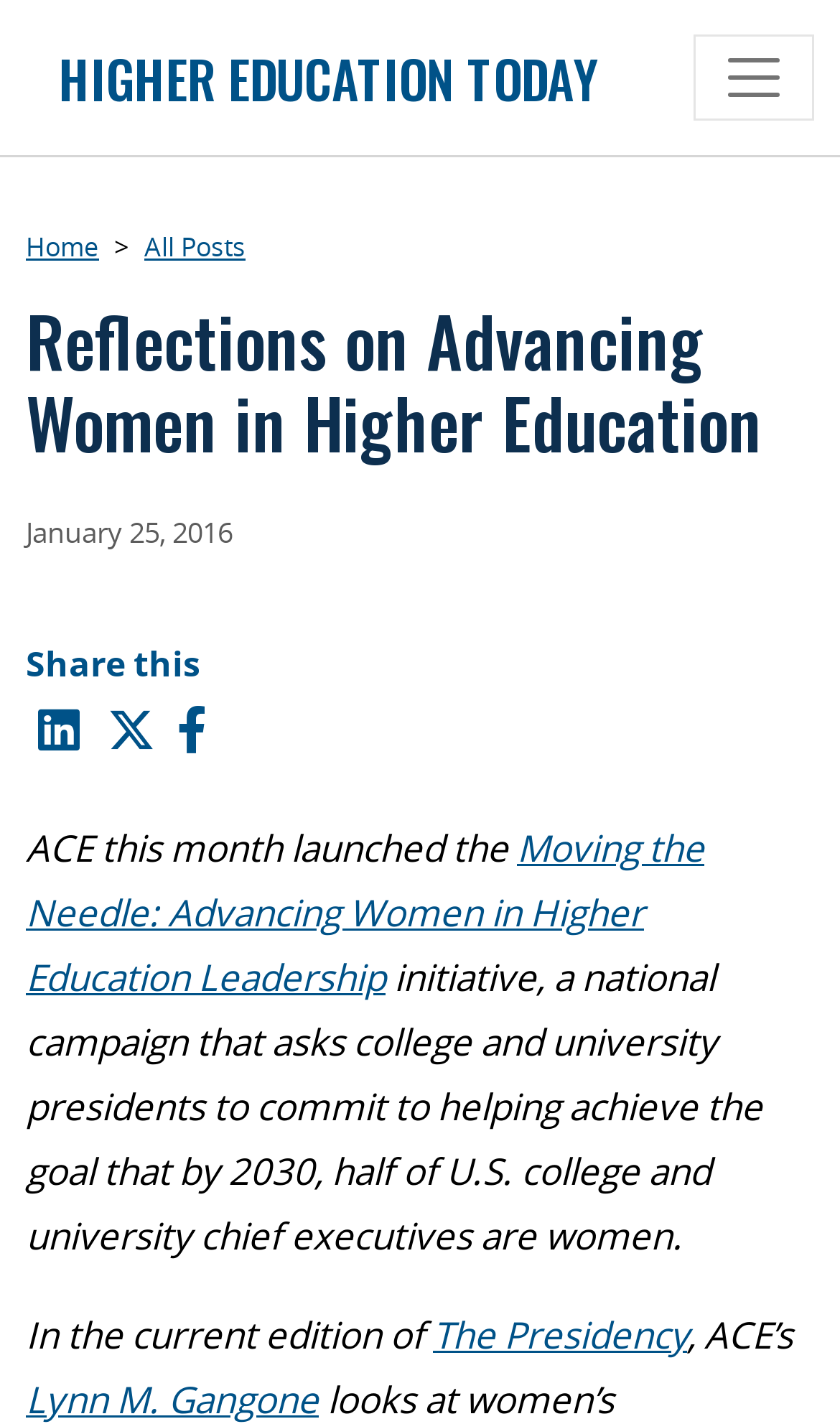Provide the bounding box coordinates of the UI element that matches the description: "Home".

[0.031, 0.16, 0.118, 0.185]